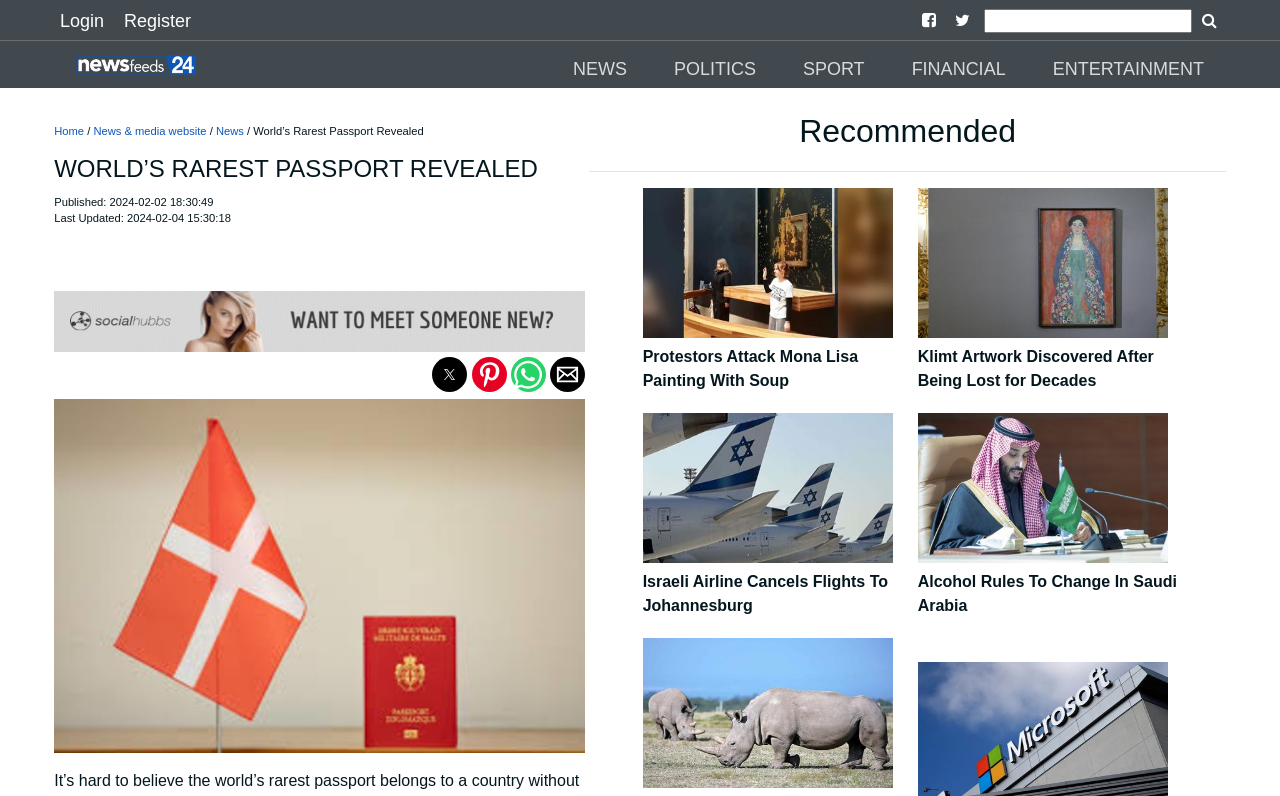What is the last updated time of the article 'World’s Rarest Passport Revealed'?
Could you answer the question in a detailed manner, providing as much information as possible?

I looked at the article 'World’s Rarest Passport Revealed' and saw that the last updated time is listed as 'Last Updated: 2024-02-04 15:30:18'.